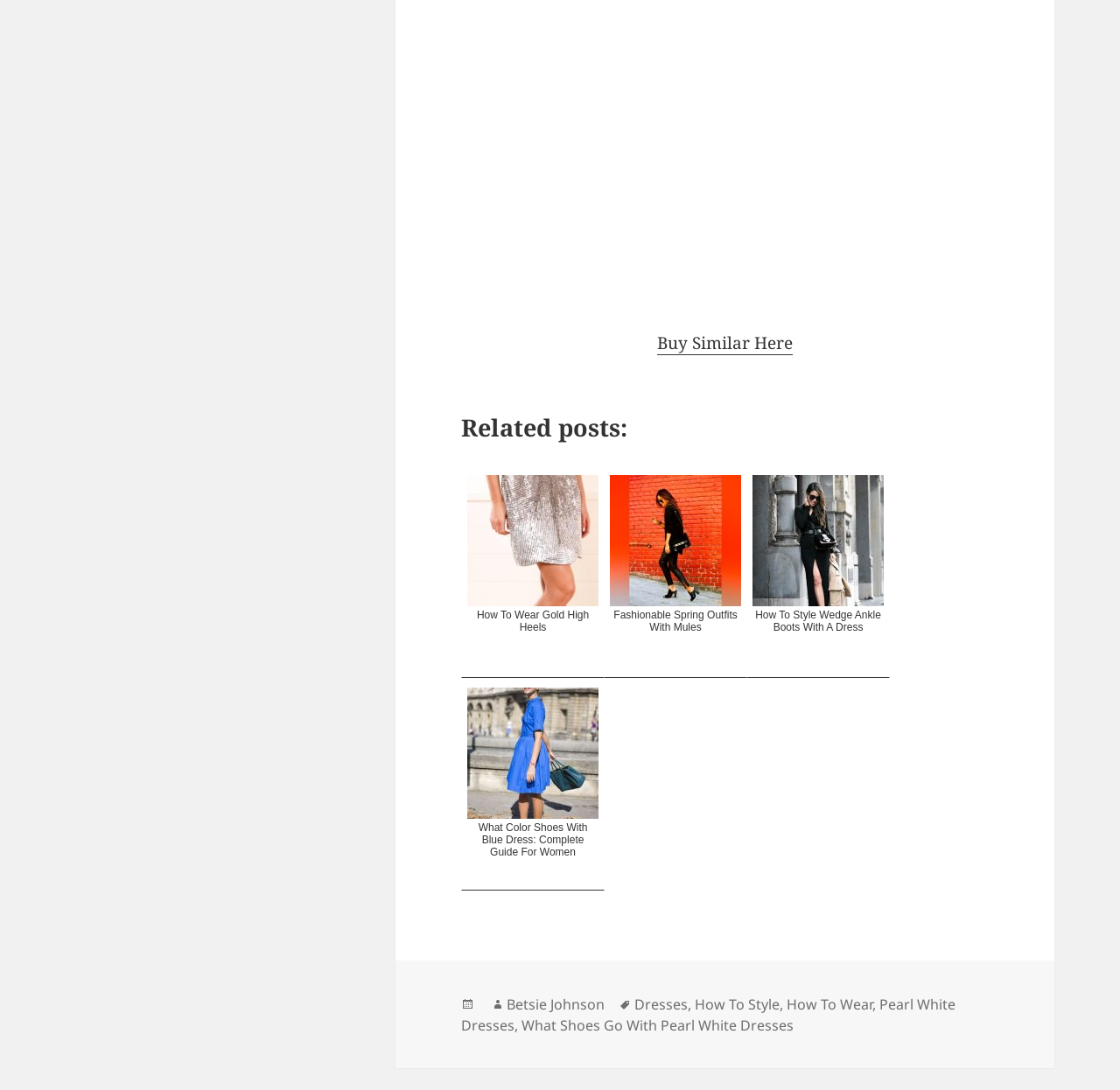Please identify the bounding box coordinates of the region to click in order to complete the given instruction: "Explore 'How To Style'". The coordinates should be four float numbers between 0 and 1, i.e., [left, top, right, bottom].

[0.62, 0.912, 0.696, 0.931]